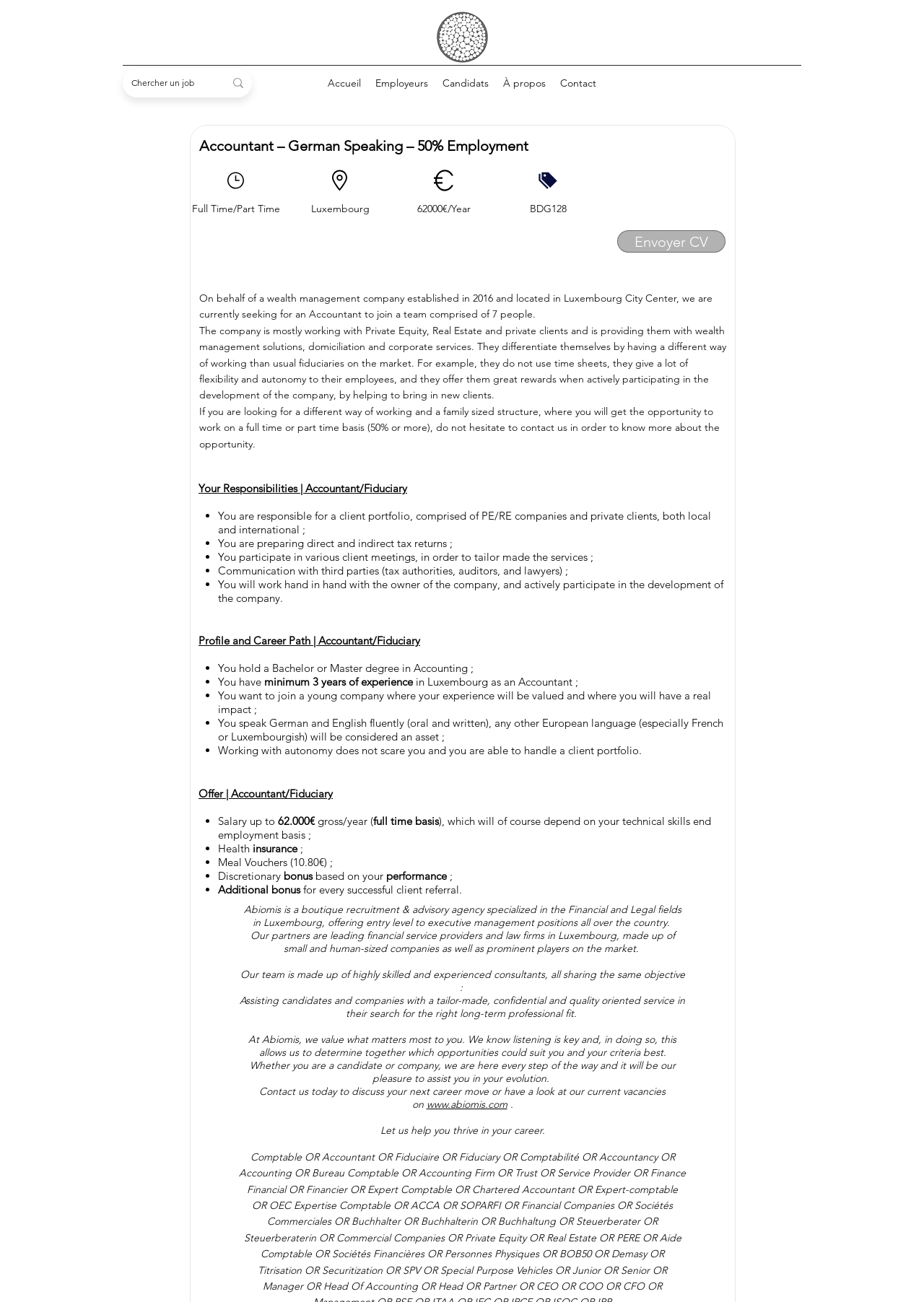Identify the bounding box coordinates of the element that should be clicked to fulfill this task: "View job details". The coordinates should be provided as four float numbers between 0 and 1, i.e., [left, top, right, bottom].

[0.216, 0.105, 0.786, 0.119]